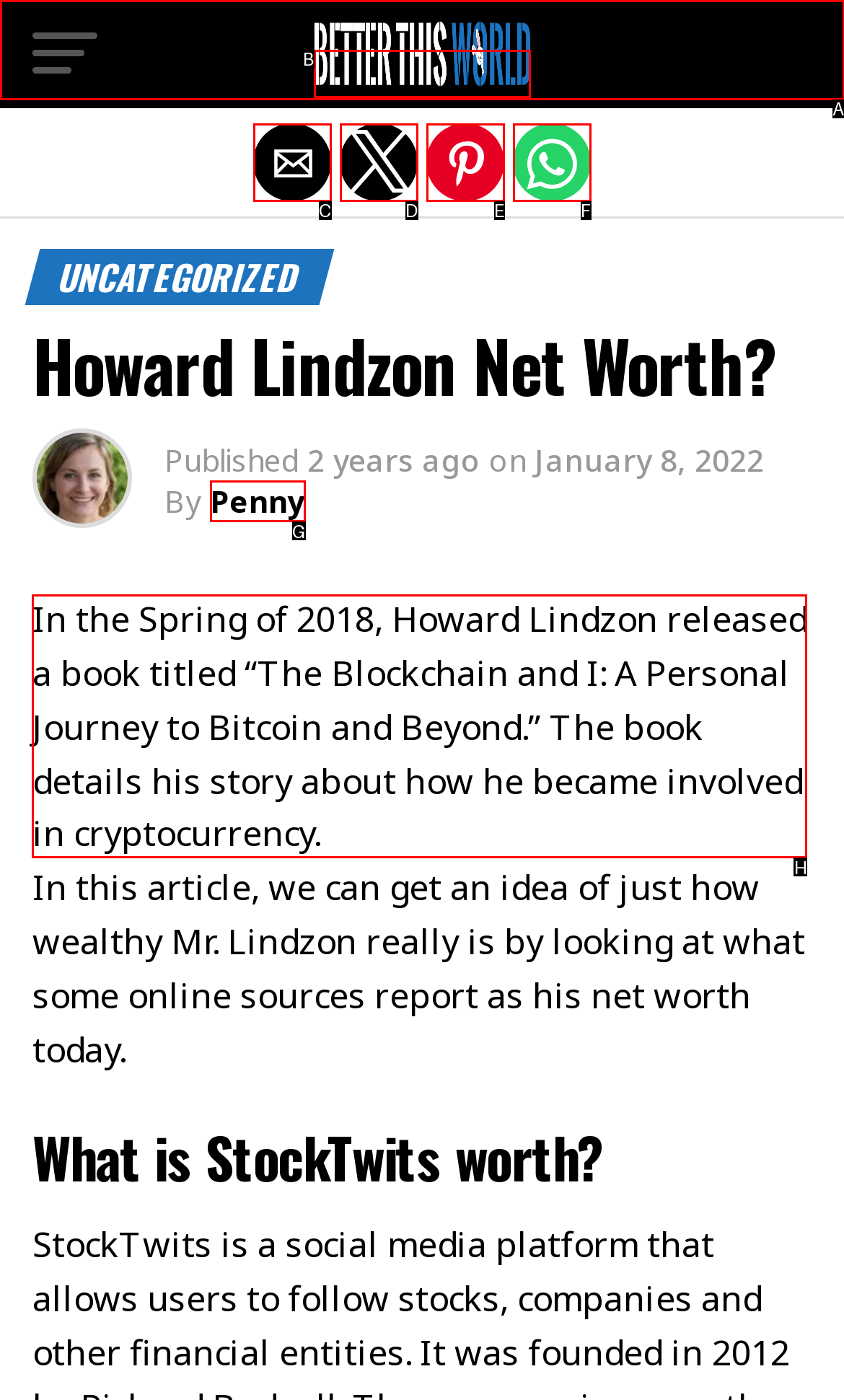Choose the letter of the option that needs to be clicked to perform the task: Search for products. Answer with the letter.

None